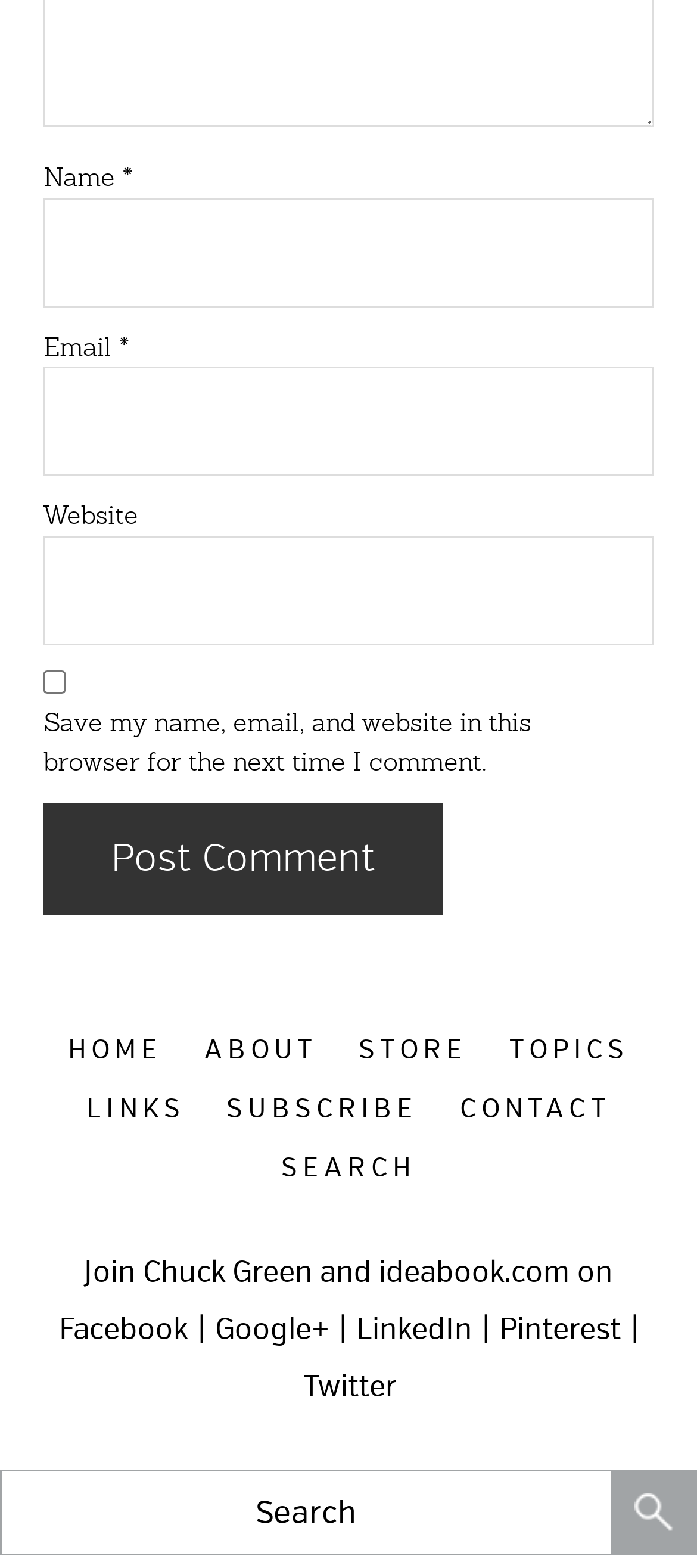Please give a succinct answer to the question in one word or phrase:
How many links are there in the secondary navigation?

8